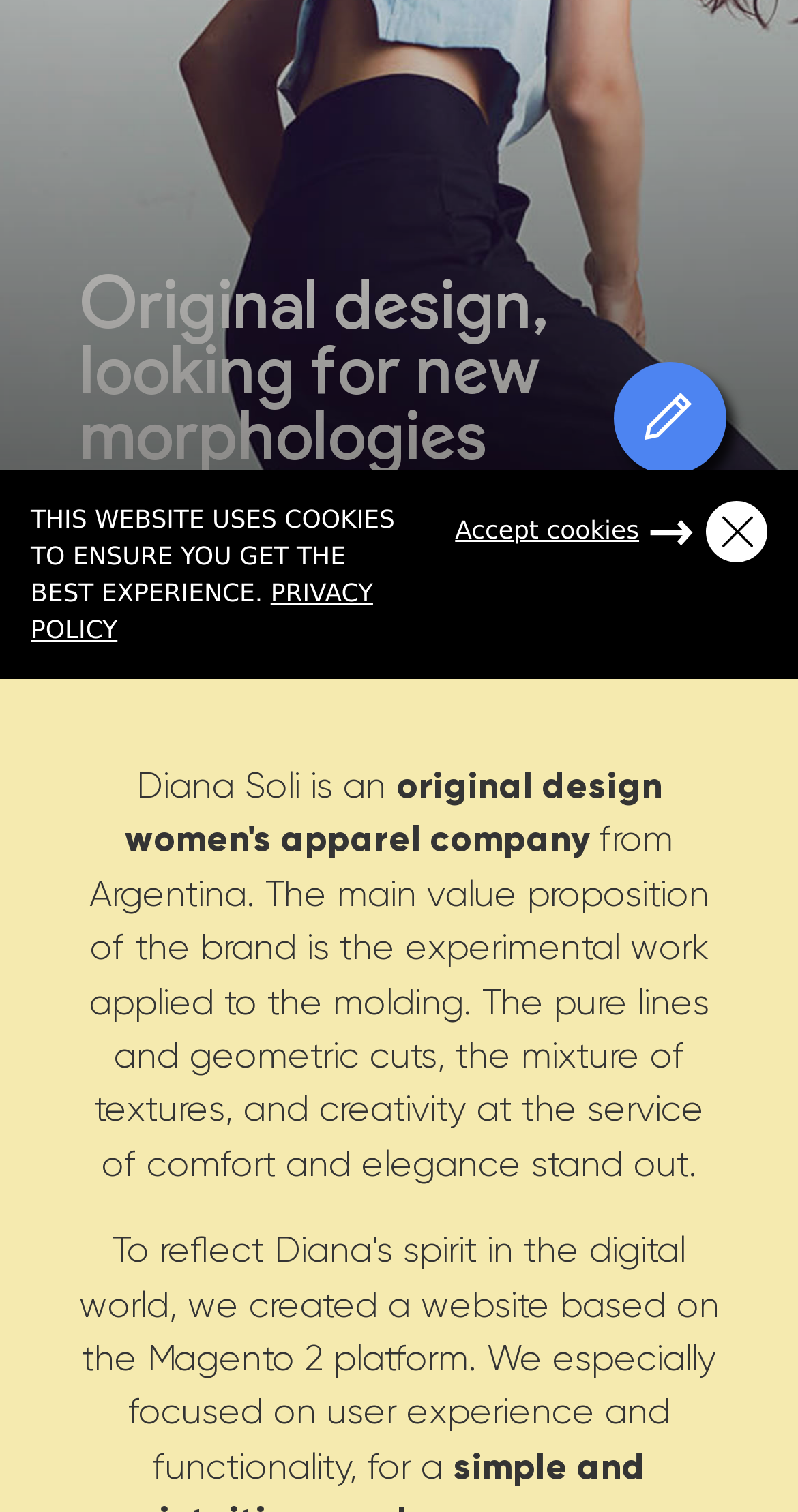Give the bounding box coordinates for the element described by: "parent_node: Accept cookies".

[0.885, 0.331, 0.962, 0.372]